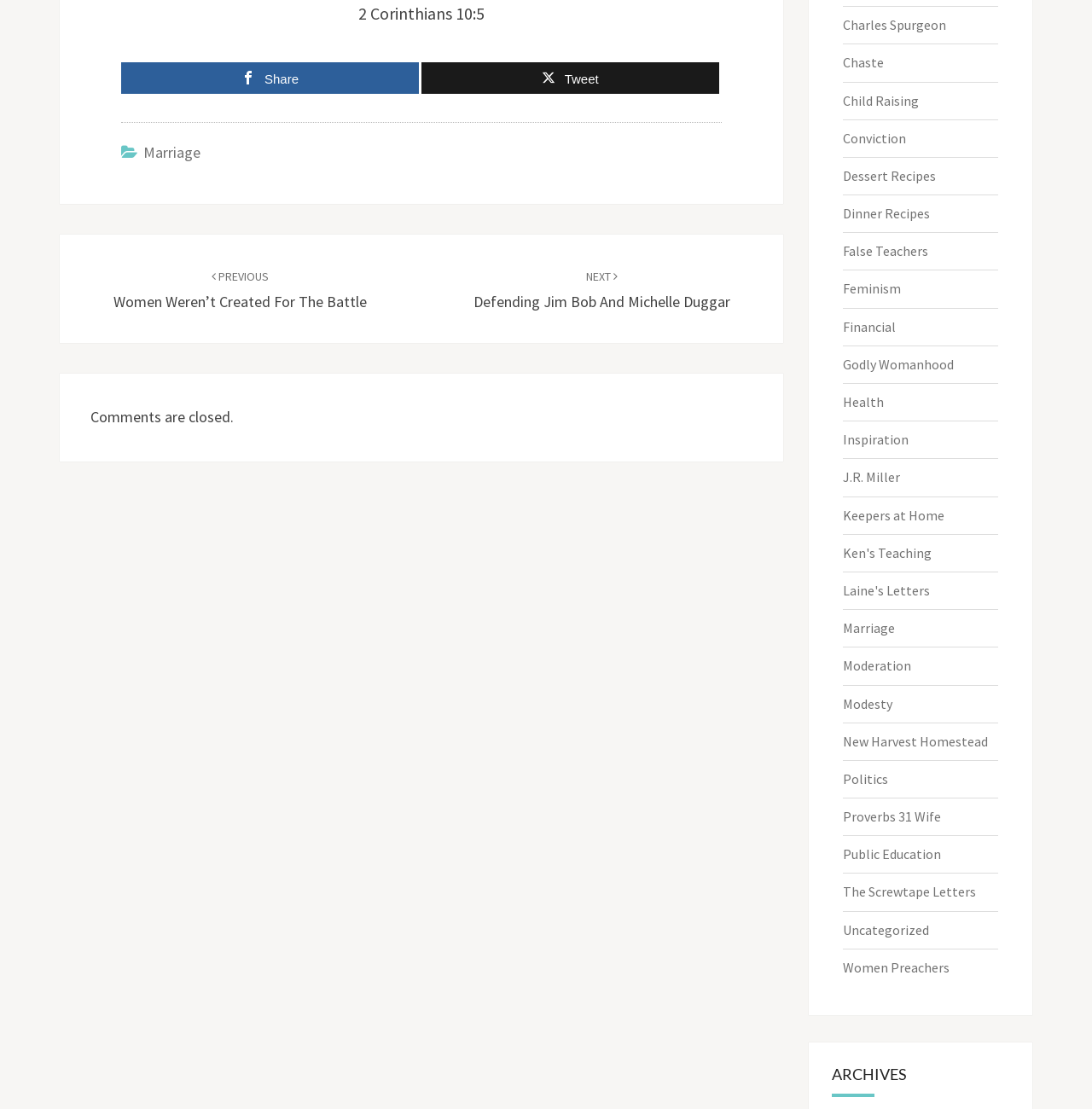Bounding box coordinates should be provided in the format (top-left x, top-left y, bottom-right x, bottom-right y) with all values between 0 and 1. Identify the bounding box for this UI element: Modesty

[0.771, 0.627, 0.817, 0.642]